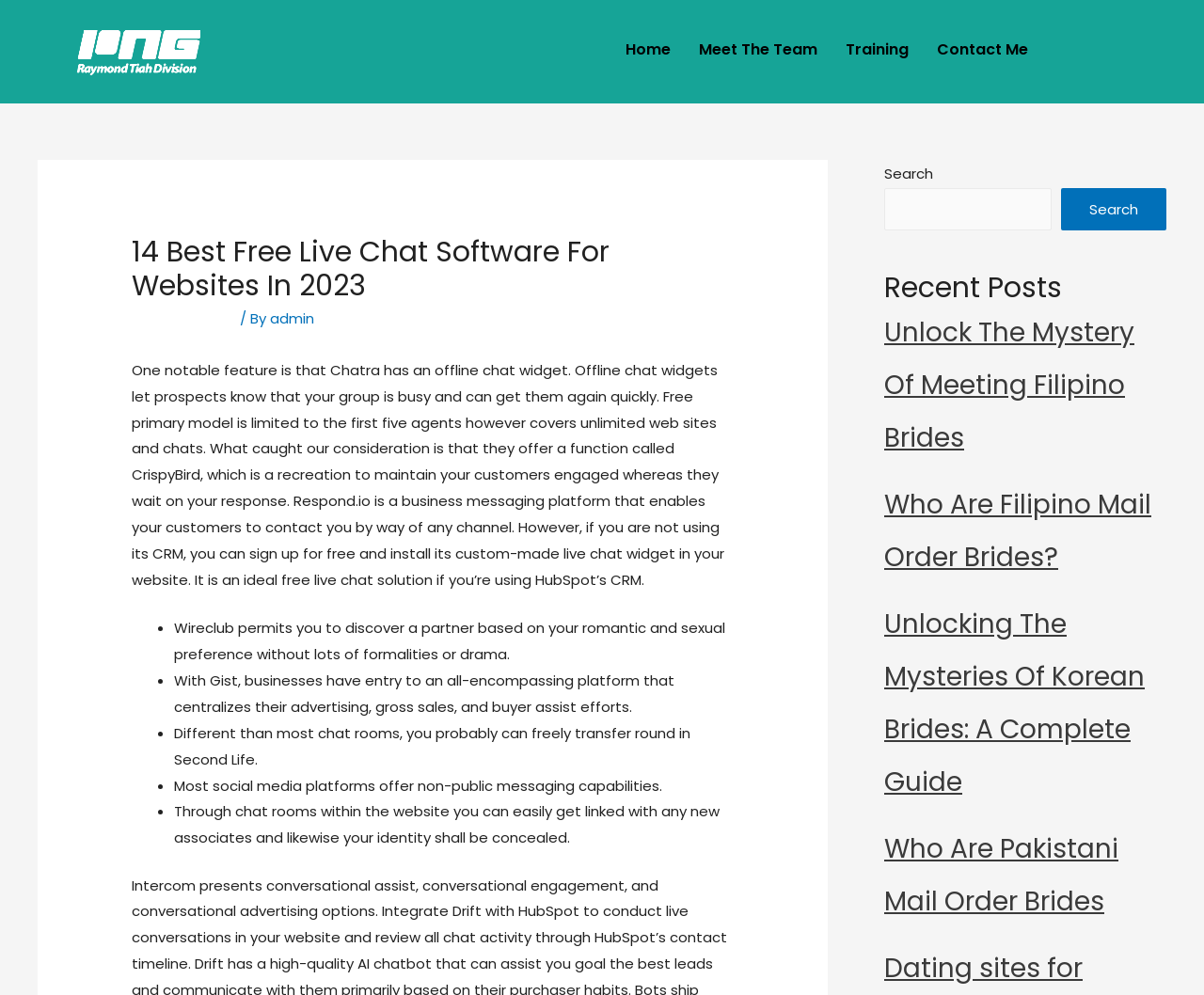Offer a detailed explanation of the webpage layout and contents.

The webpage is about the 14 best free live chat software for websites in 2023. At the top, there is a navigation menu with four links: "Home", "Meet The Team", "Training", and "Contact Me". Below the navigation menu, there is a header section with a heading that matches the title of the webpage. 

To the right of the heading, there are three links: "Uncategorized", a link to the author "admin", and a separator text "/ By". 

The main content of the webpage is a long paragraph describing the features of various live chat software, including Chatra, Respond.io, and others. The paragraph is divided into sections with bullet points, each describing a different software. 

On the right side of the webpage, there is a complementary section with a search bar and a heading "Recent Posts". Below the heading, there are four links to recent posts, each with a title related to mail-order brides from different countries.